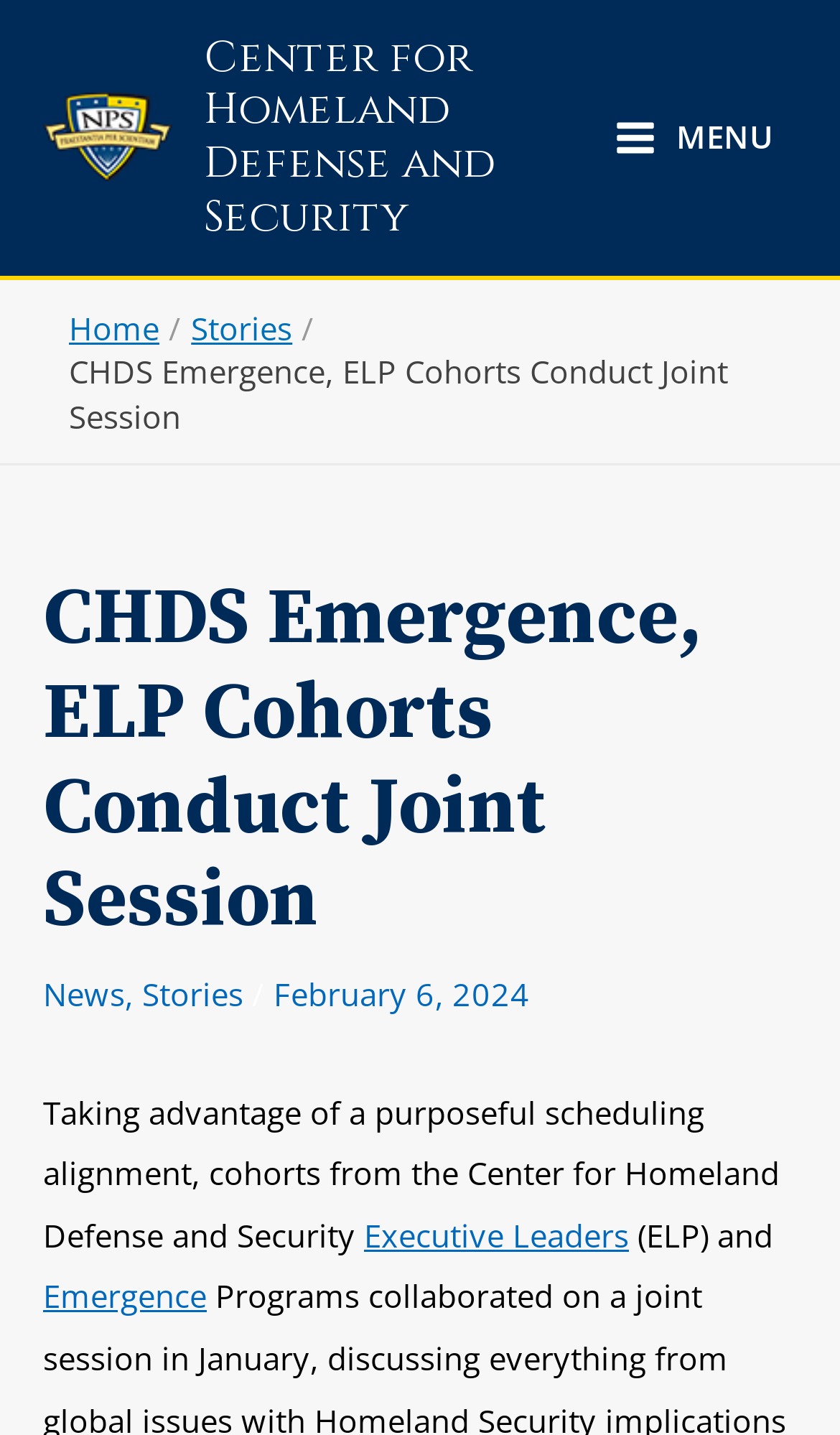What is the name of the center?
Look at the image and provide a short answer using one word or a phrase.

Center for Homeland Defense and Security